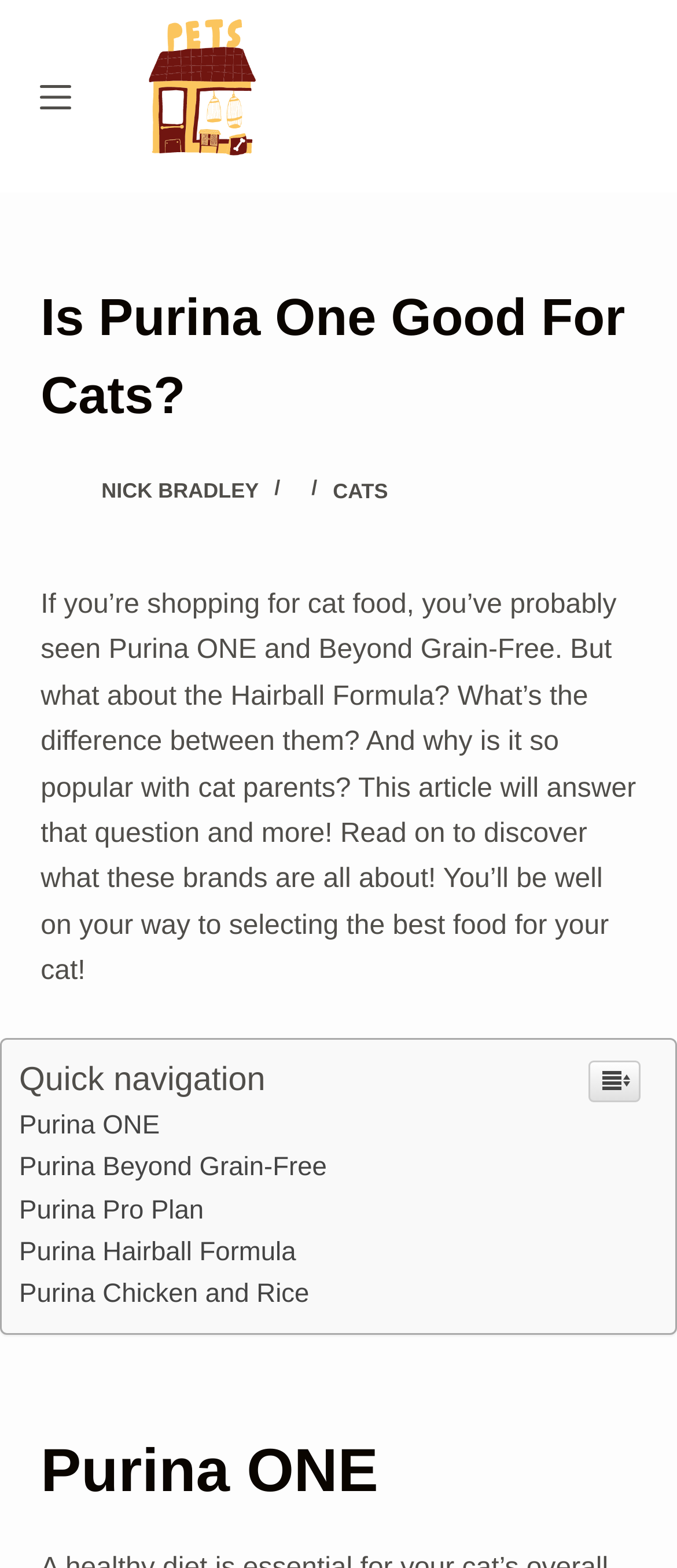Find and indicate the bounding box coordinates of the region you should select to follow the given instruction: "Learn more about Purina ONE".

[0.028, 0.708, 0.236, 0.727]